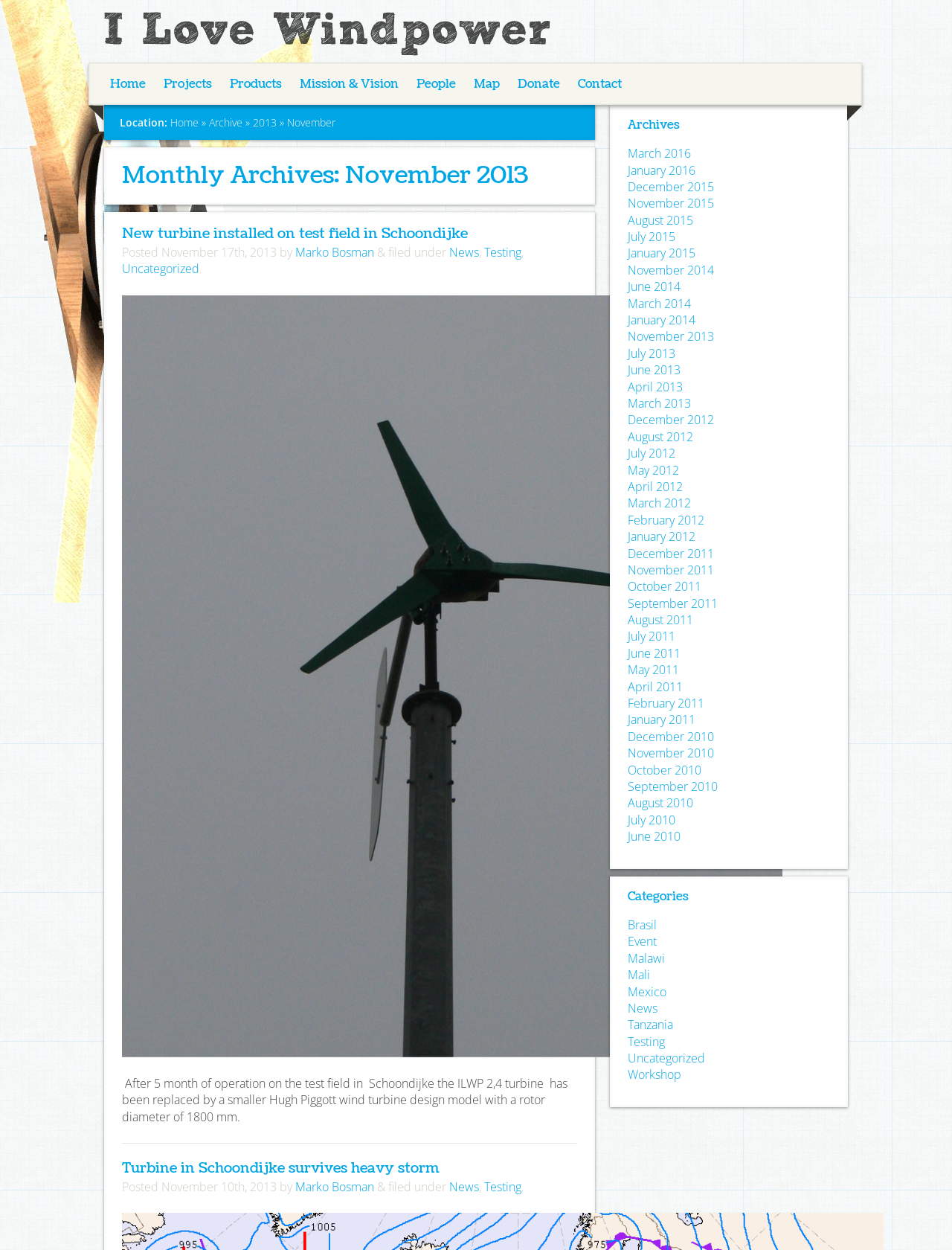Provide an in-depth caption for the elements present on the webpage.

The webpage is titled "November 2013 - I Love Windpower" and features a prominent link and image with the same title at the top left corner. Below this, there is a navigation menu with 8 links: "Home", "Projects", "Products", "Mission & Vision", "People", "Map", "Donate", and "Contact", arranged horizontally across the page.

The main content of the page is divided into two sections. The left section contains two articles, each with a heading, a link, and a block of text. The first article is titled "Monthly Archives: November 2013" and features a heading "New turbine installed on test field in Schoondijke" with a link to the article, followed by a block of text describing the installation of a new turbine. The second article has a heading "Turbine in Schoondijke survives heavy storm" with a link to the article, followed by a block of text describing the turbine's performance during a storm.

The right section of the page contains a complementary section with a heading "Archives" and a list of 18 links to archived articles, arranged in a vertical column. The links are organized by month and year, with the most recent archives at the top.